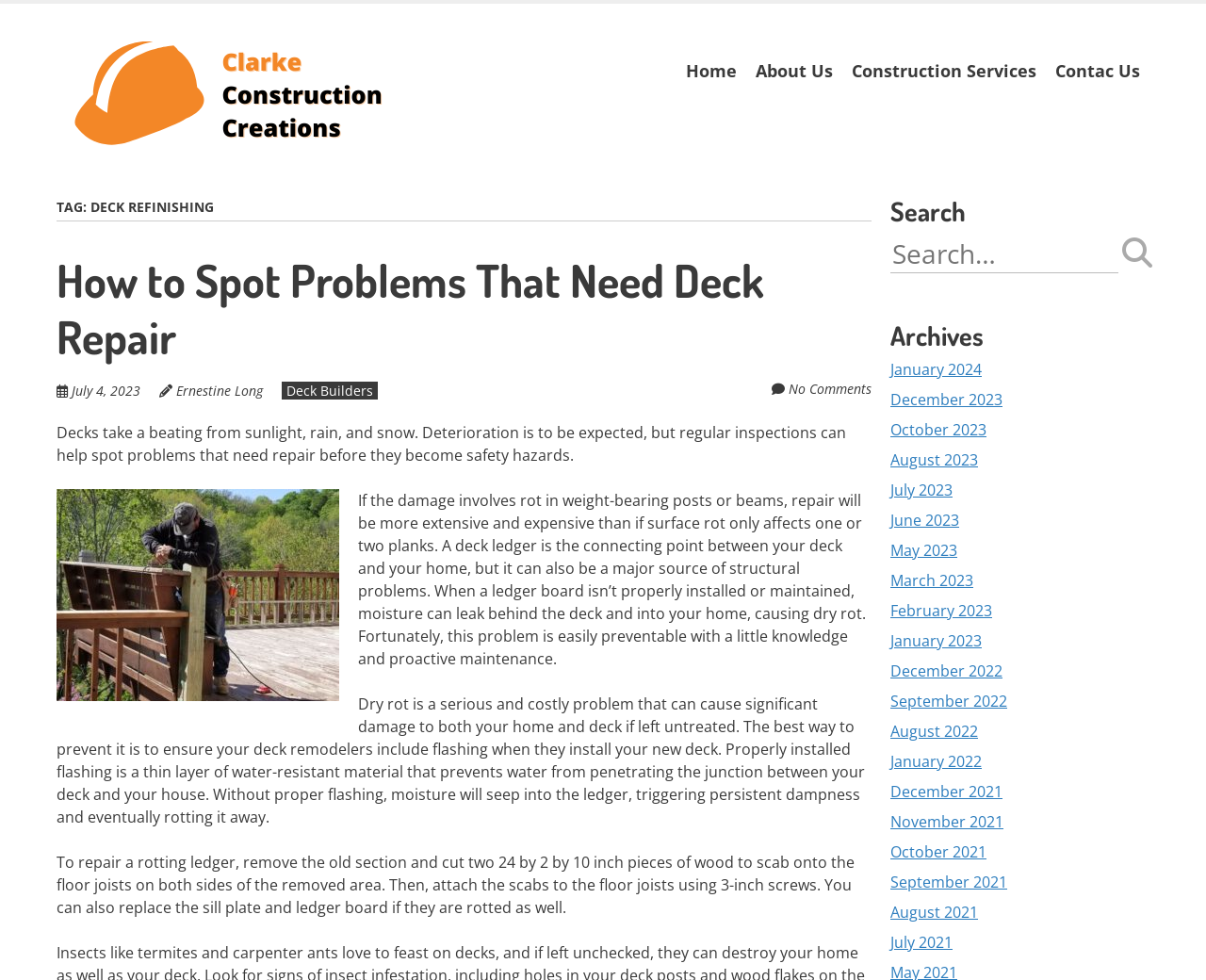Find the bounding box coordinates of the element's region that should be clicked in order to follow the given instruction: "Search for something". The coordinates should consist of four float numbers between 0 and 1, i.e., [left, top, right, bottom].

[0.738, 0.238, 0.953, 0.278]